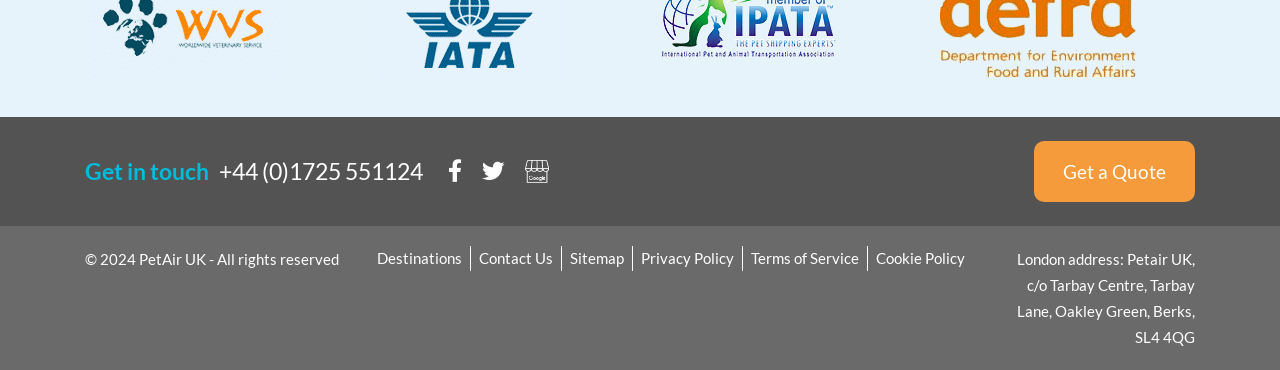Using details from the image, please answer the following question comprehensively:
What is the purpose of the button on the page?

I found the button by looking at the button element with the text 'Get a Quote' which is located on the right side of the page. The button is likely used to initiate a quote request.